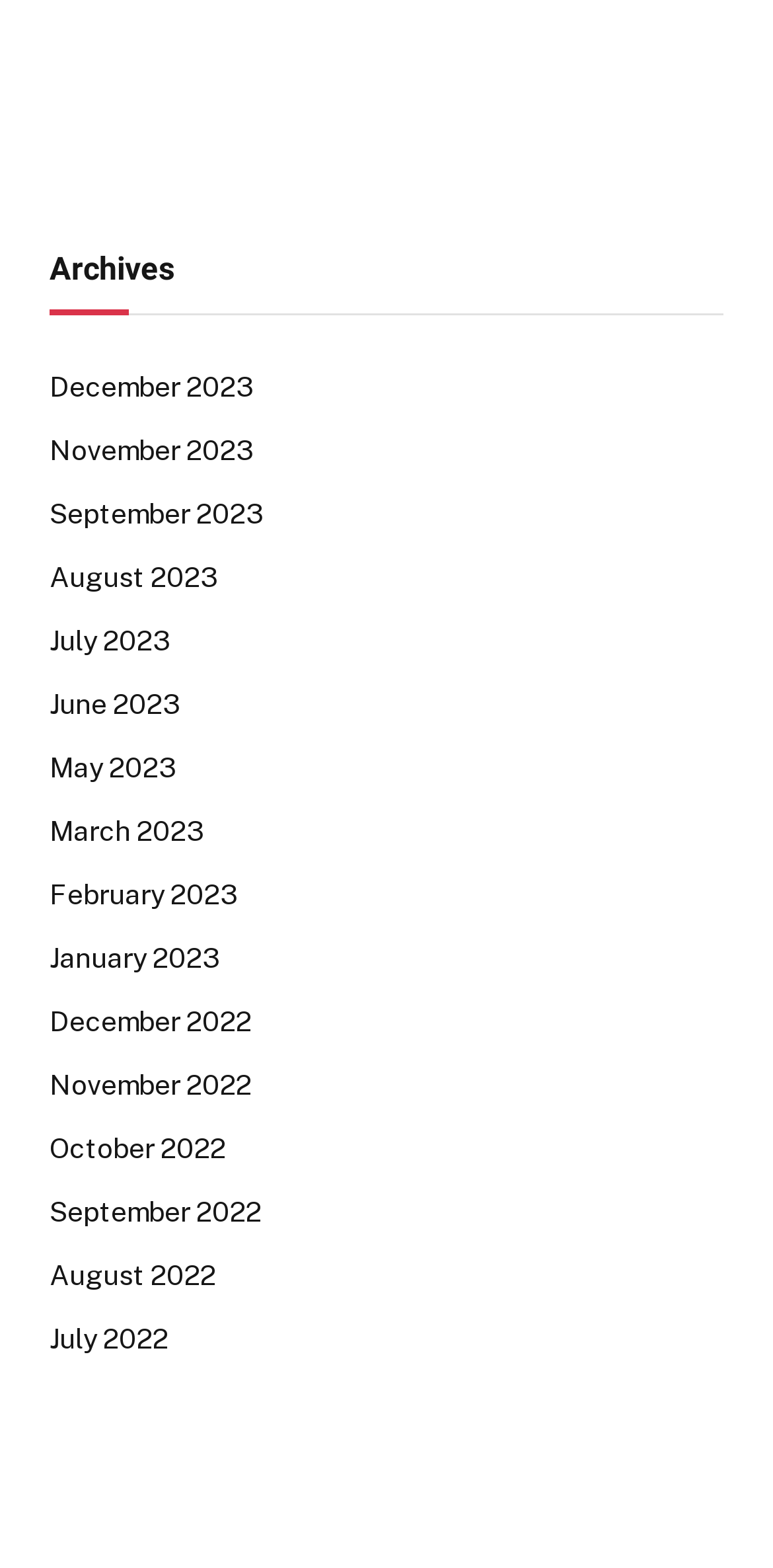Determine the bounding box coordinates of the clickable element necessary to fulfill the instruction: "check July 2023 archives". Provide the coordinates as four float numbers within the 0 to 1 range, i.e., [left, top, right, bottom].

[0.064, 0.396, 0.221, 0.423]